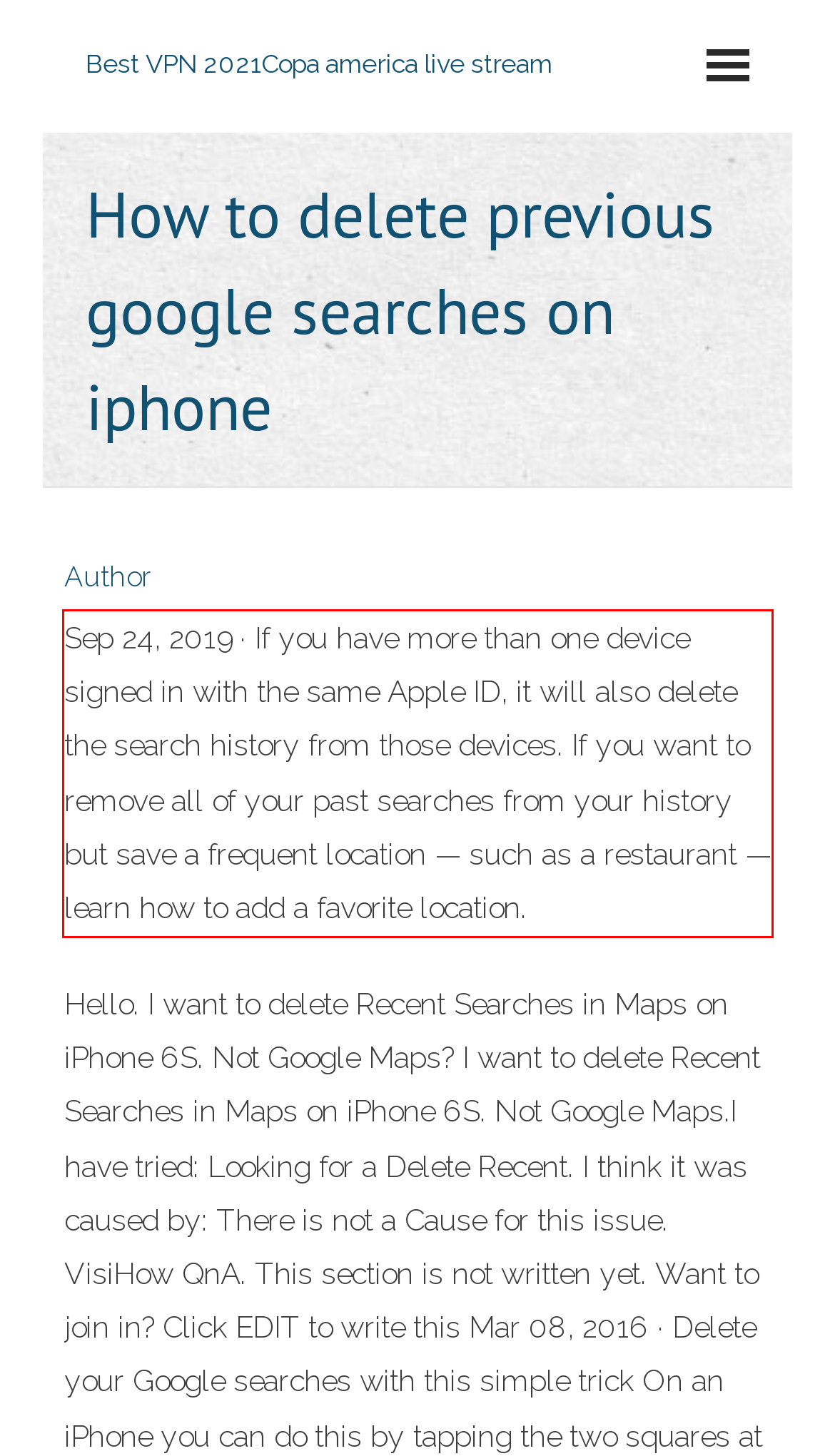Please analyze the screenshot of a webpage and extract the text content within the red bounding box using OCR.

Sep 24, 2019 · If you have more than one device signed in with the same Apple ID, it will also delete the search history from those devices. If you want to remove all of your past searches from your history but save a frequent location — such as a restaurant — learn how to add a favorite location.